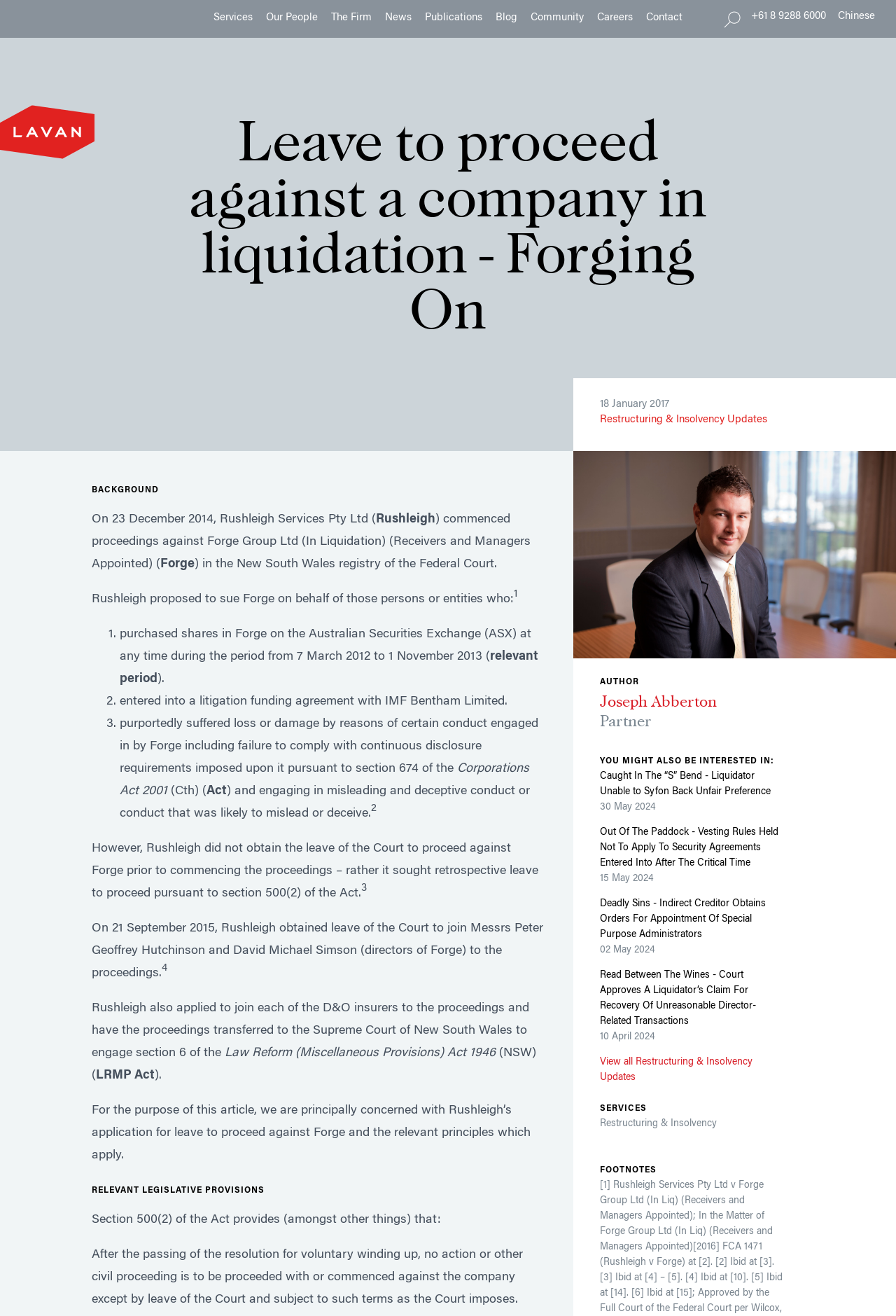Give a detailed account of the webpage.

This webpage is about a law firm, specifically discussing a case related to leaving to proceed against a company in liquidation. At the top, there are several links to different sections of the website, including "Services", "Our People", "The Firm", "News", "Publications", "Blog", "Community", "Careers", and "Contact".

Below the links, there is a heading that reads "Leave to proceed against a company in liquidation - Forging On". Underneath this heading, there is a section titled "BACKGROUND" that provides context for the case. The text explains that Rushleigh Services Pty Ltd commenced proceedings against Forge Group Ltd (In Liquidation) in the Federal Court, and that Rushleigh proposed to sue Forge on behalf of certain individuals or entities.

The webpage then delves into the details of the case, including the relevant legislative provisions and the application for leave to proceed against Forge. There are several sections of text, each with its own heading, that discuss the proceedings and the court's decisions.

On the right-hand side of the page, there is a section titled "Restructuring & Insolvency Updates" that lists several related articles, each with a link and a date. Below this section, there is an "AUTHOR" section that lists the author of the article, Joseph Abberton, who is a Partner at the law firm. There is also a section titled "YOU MIGHT ALSO BE INTERESTED IN:" that lists several more related articles.

At the bottom of the page, there is a section titled "FOOTNOTES" and a link to "View all Restructuring & Insolvency Updates". There is also a link to the "SERVICES" section of the website, specifically highlighting the "Restructuring & Insolvency" service.